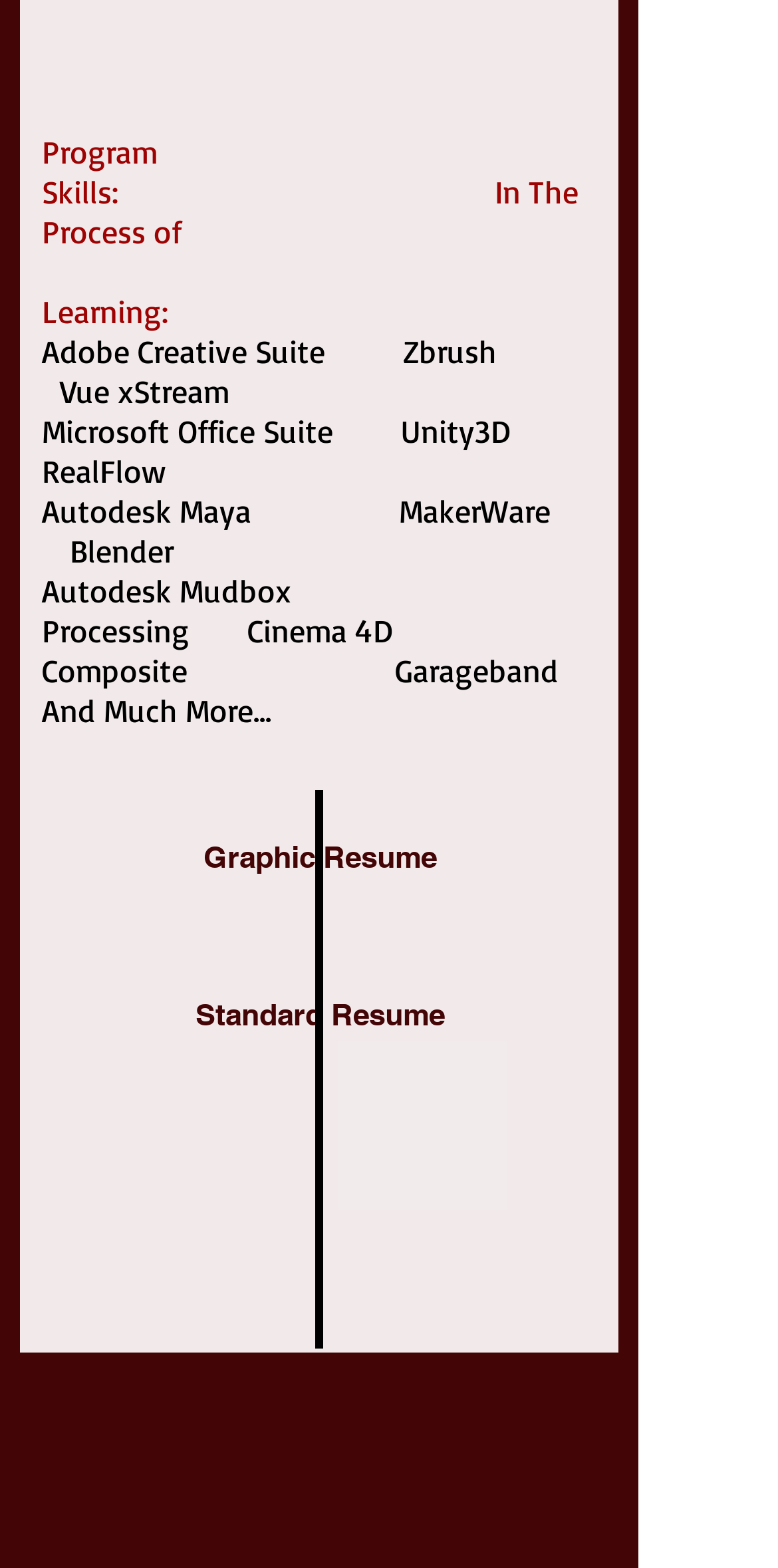Please provide the bounding box coordinate of the region that matches the element description: aria-label="w-facebook". Coordinates should be in the format (top-left x, top-left y, bottom-right x, bottom-right y) and all values should be between 0 and 1.

[0.077, 0.897, 0.167, 0.942]